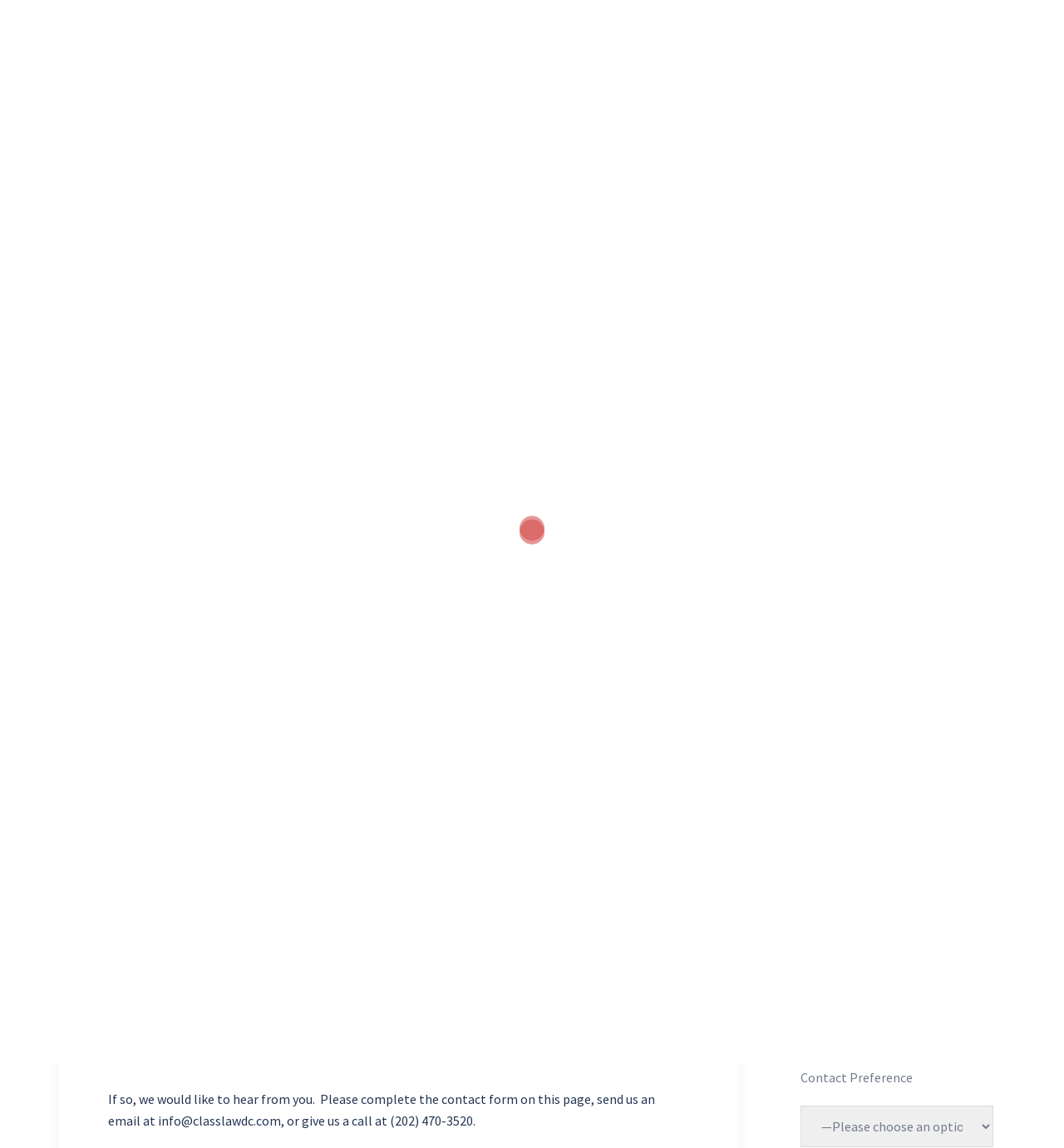Pinpoint the bounding box coordinates of the element to be clicked to execute the instruction: "Fill in the contact form".

[0.752, 0.396, 0.934, 0.432]